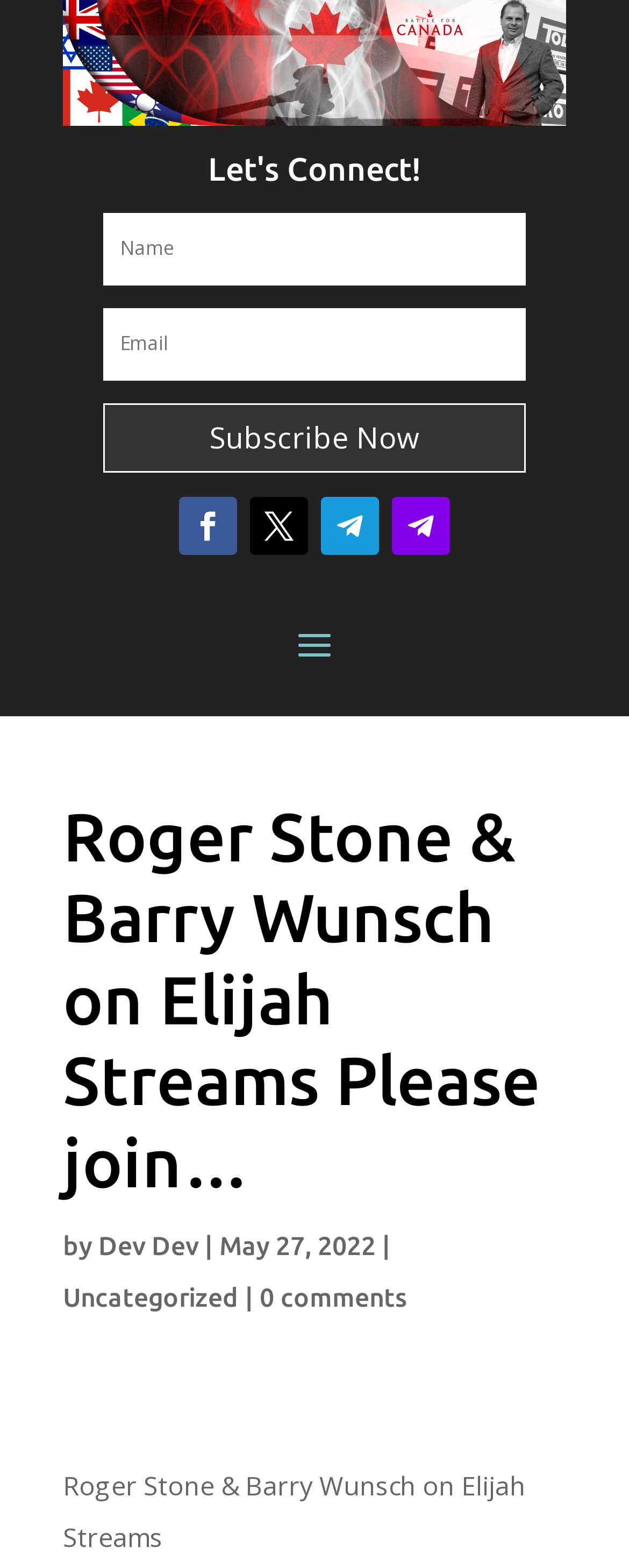Please determine the bounding box coordinates of the element to click on in order to accomplish the following task: "Click on the Twitter link". Ensure the coordinates are four float numbers ranging from 0 to 1, i.e., [left, top, right, bottom].

[0.397, 0.317, 0.49, 0.354]